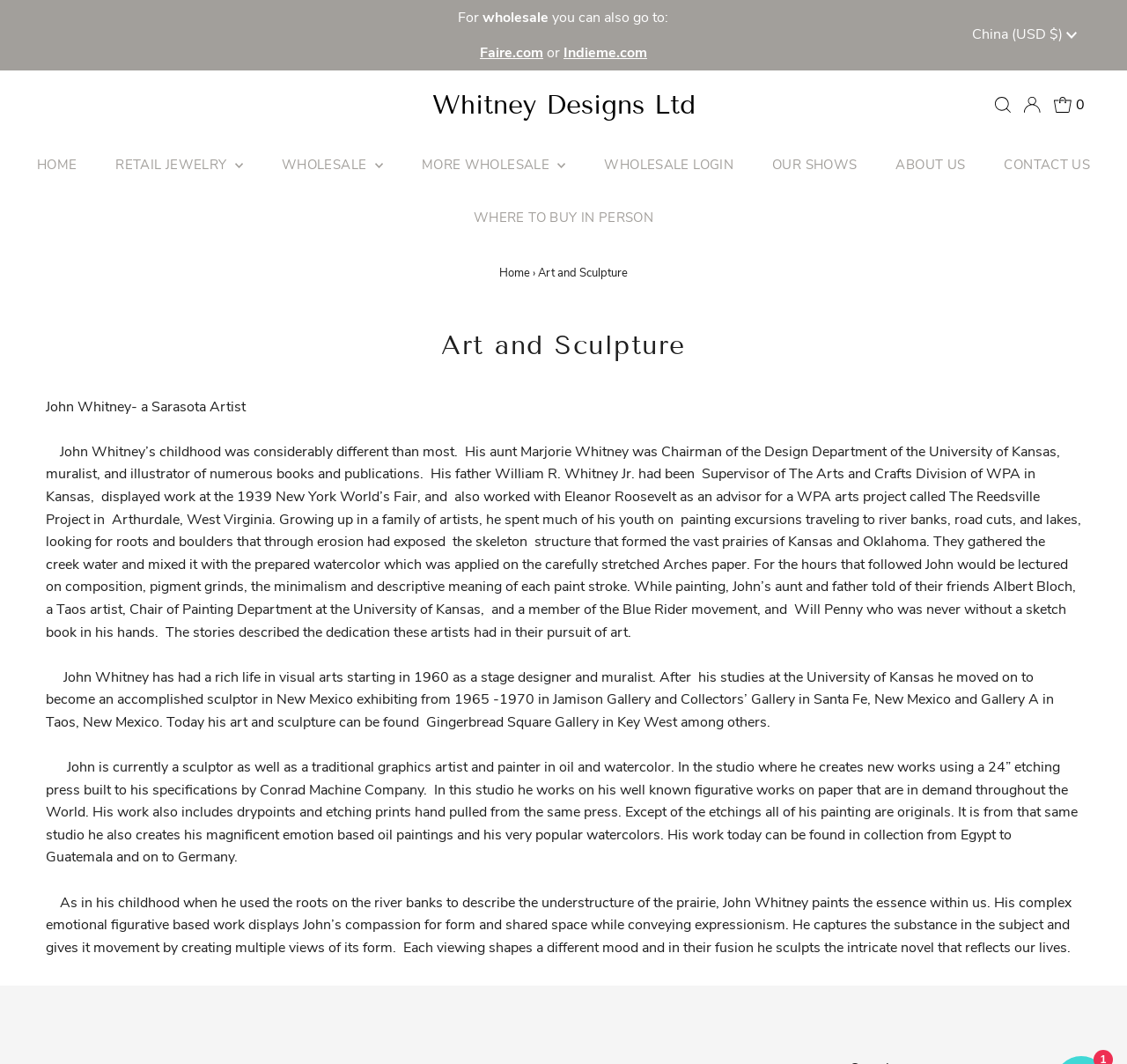What is the name of the artist?
Please provide a single word or phrase answer based on the image.

John Whitney